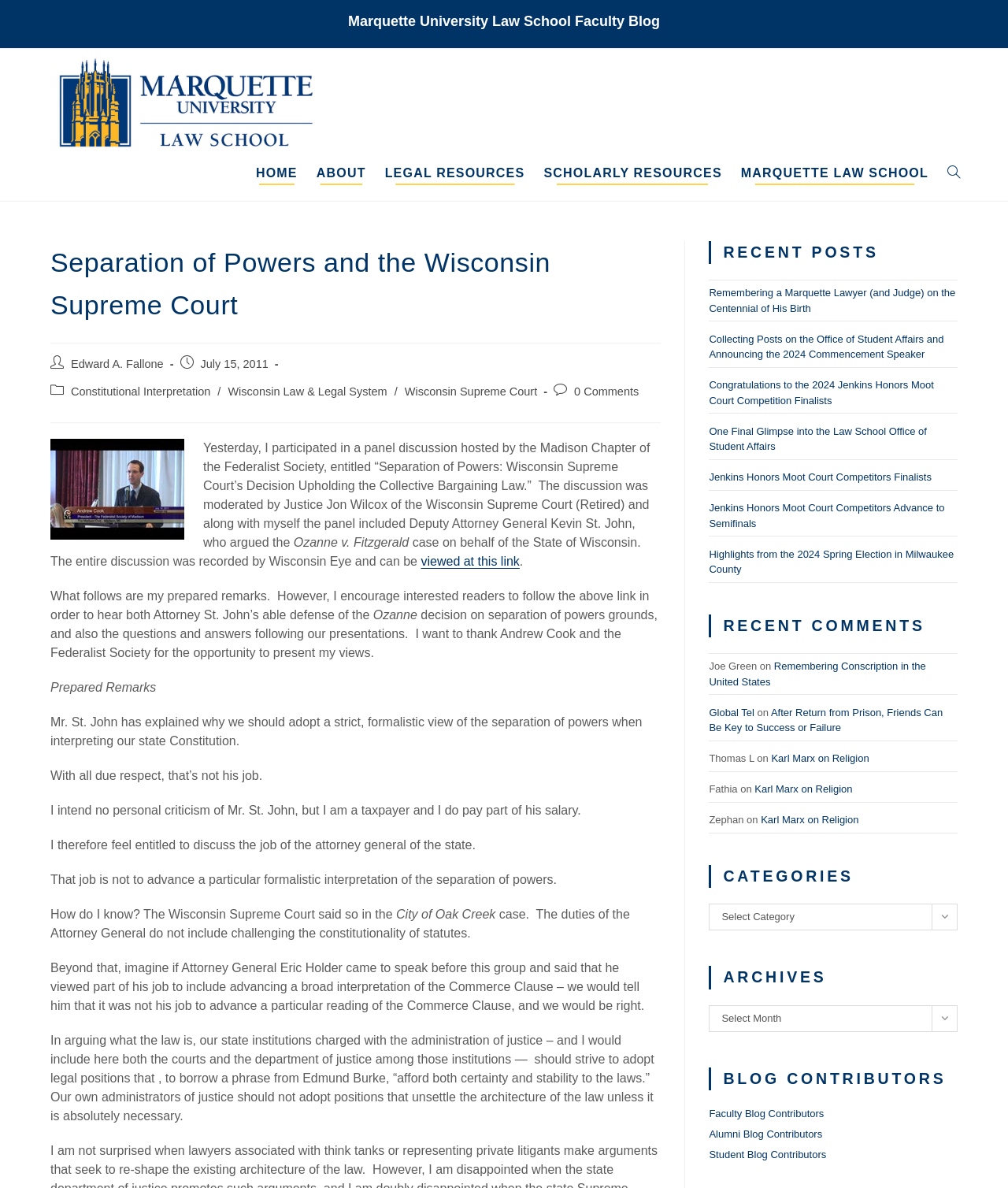Respond to the question below with a single word or phrase:
What is the title of the recent post?

Remembering a Marquette Lawyer (and Judge) on the Centennial of His Birth